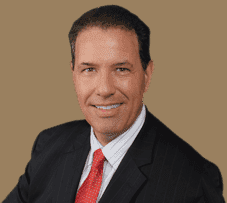Refer to the image and provide a thorough answer to this question:
What is the background color of the portrait?

The caption describes the background as a soft, neutral shade, which ensures the focus remains on Attorney Robert Gluck's friendly smile and engaging expression.